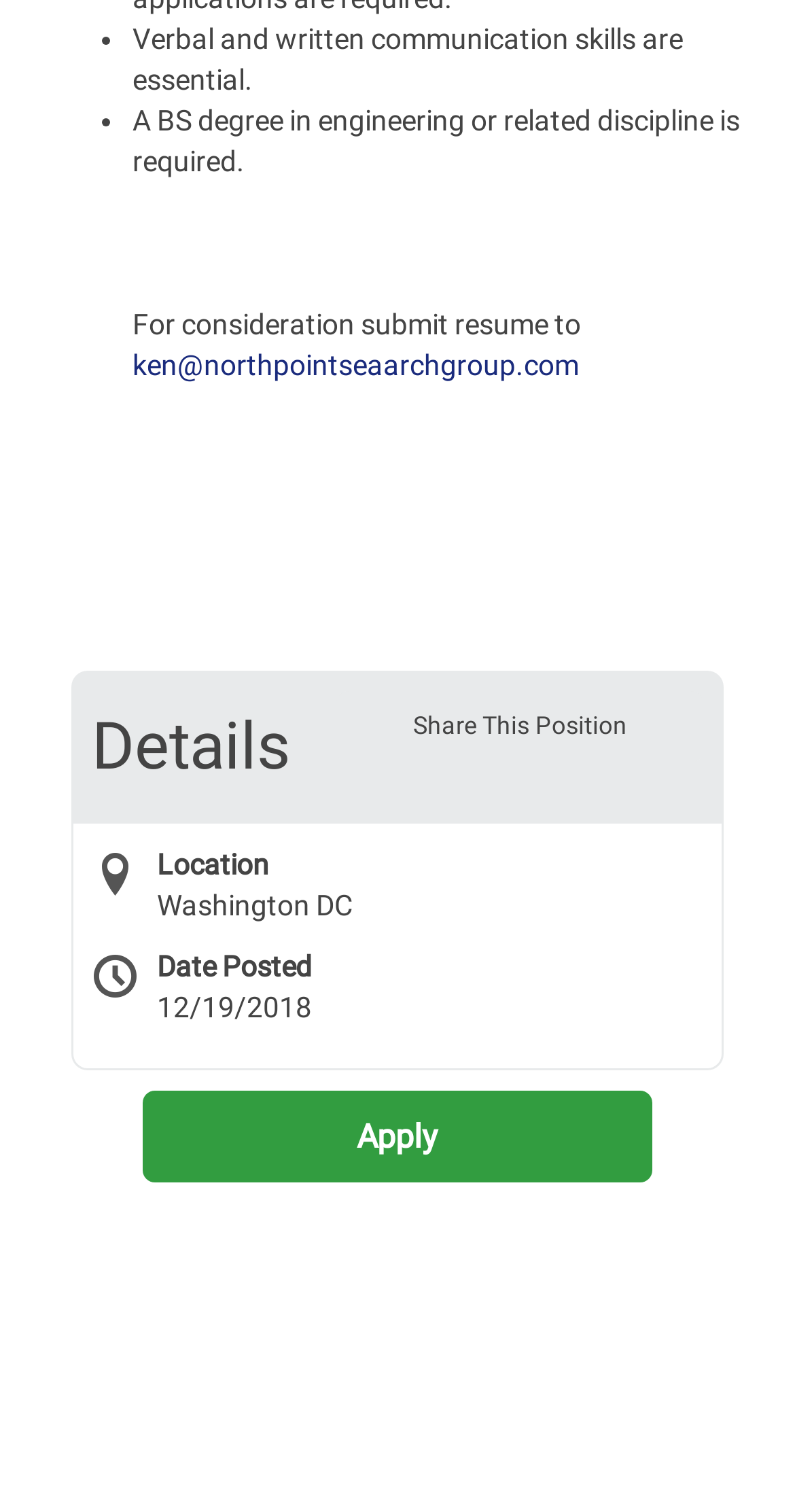Provide the bounding box coordinates for the UI element that is described as: "Share This Position".

[0.423, 0.457, 0.885, 0.505]